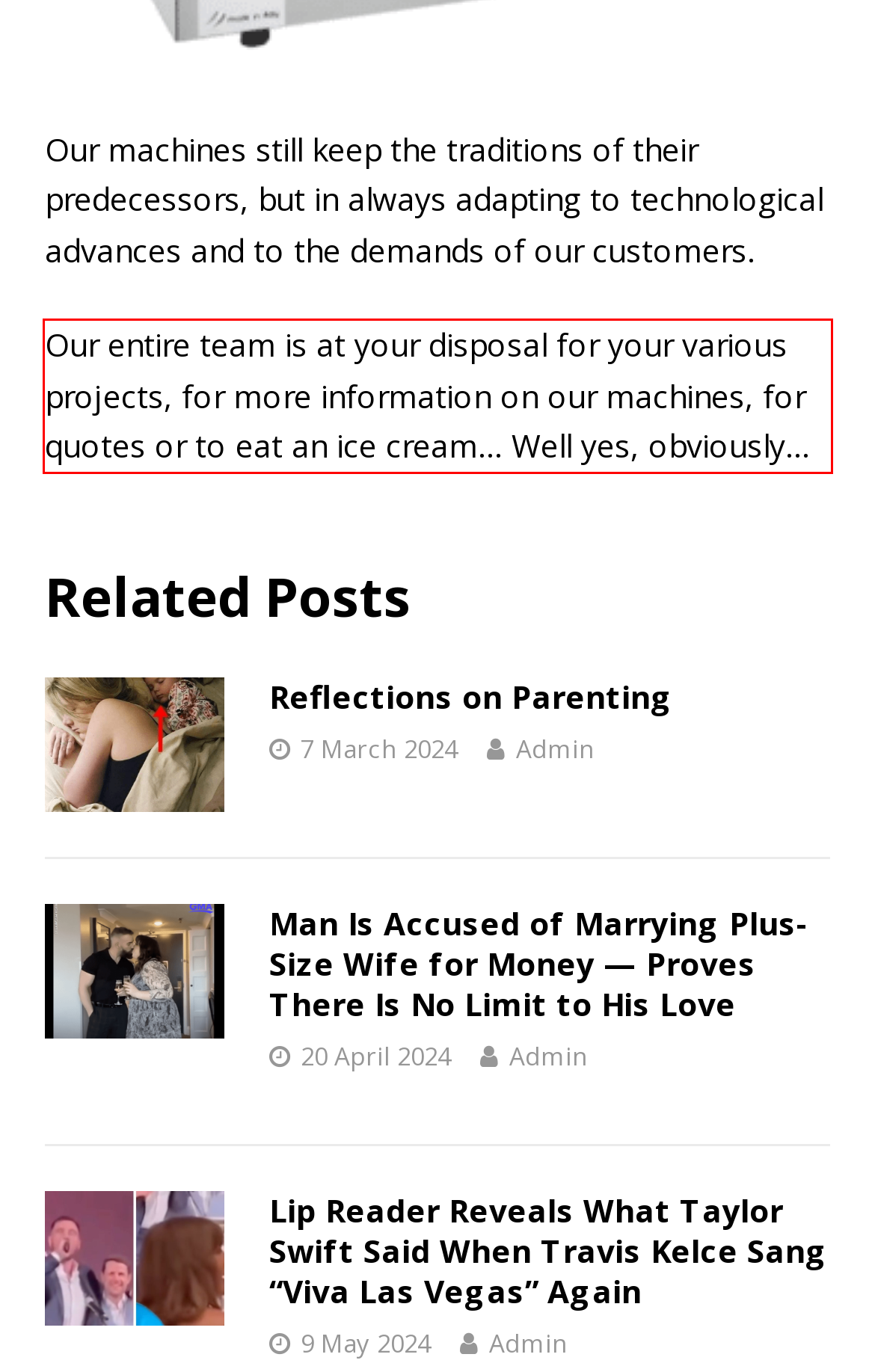You are provided with a webpage screenshot that includes a red rectangle bounding box. Extract the text content from within the bounding box using OCR.

Our entire team is at your disposal for your various projects, for more information on our machines, for quotes or to eat an ice cream… Well yes, obviously…